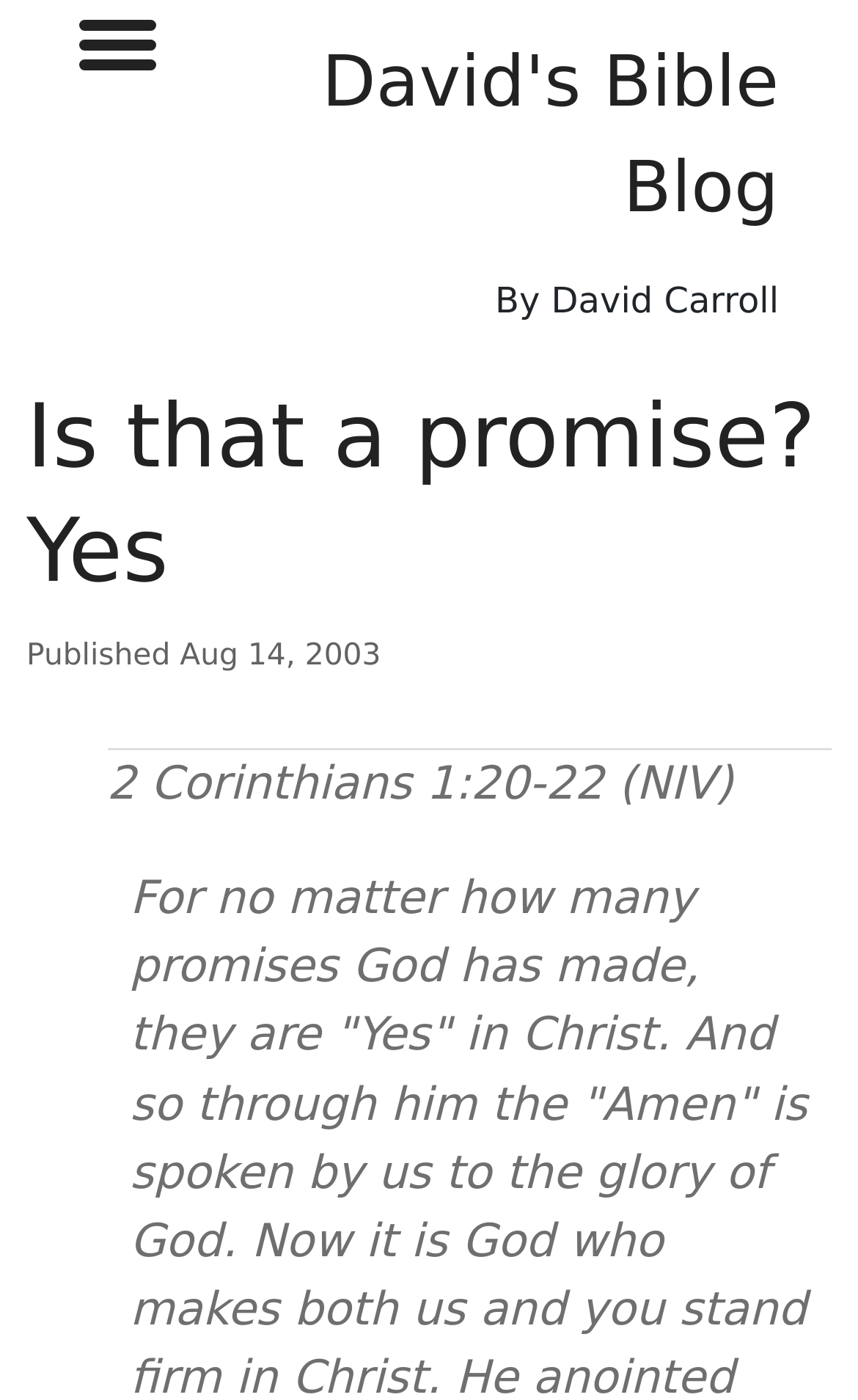Based on the image, please elaborate on the answer to the following question:
What is the name of the blog?

I found the answer by looking at the link element with the text 'David's Bible Blog' which is located at [0.375, 0.028, 0.908, 0.163]. This suggests that the blog is named 'David's Bible Blog'.